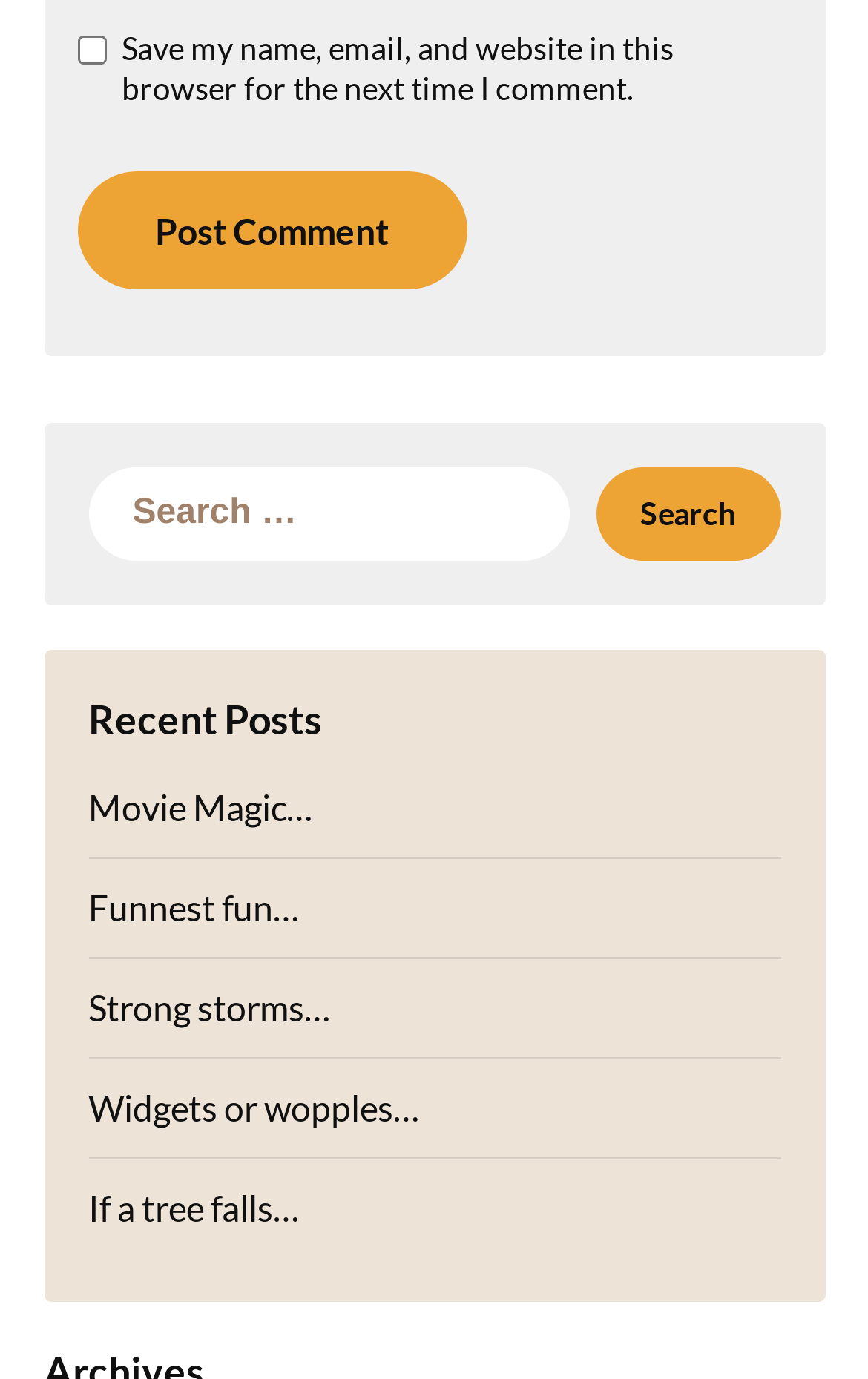Locate the bounding box coordinates of the clickable region necessary to complete the following instruction: "Post a comment". Provide the coordinates in the format of four float numbers between 0 and 1, i.e., [left, top, right, bottom].

[0.088, 0.124, 0.537, 0.21]